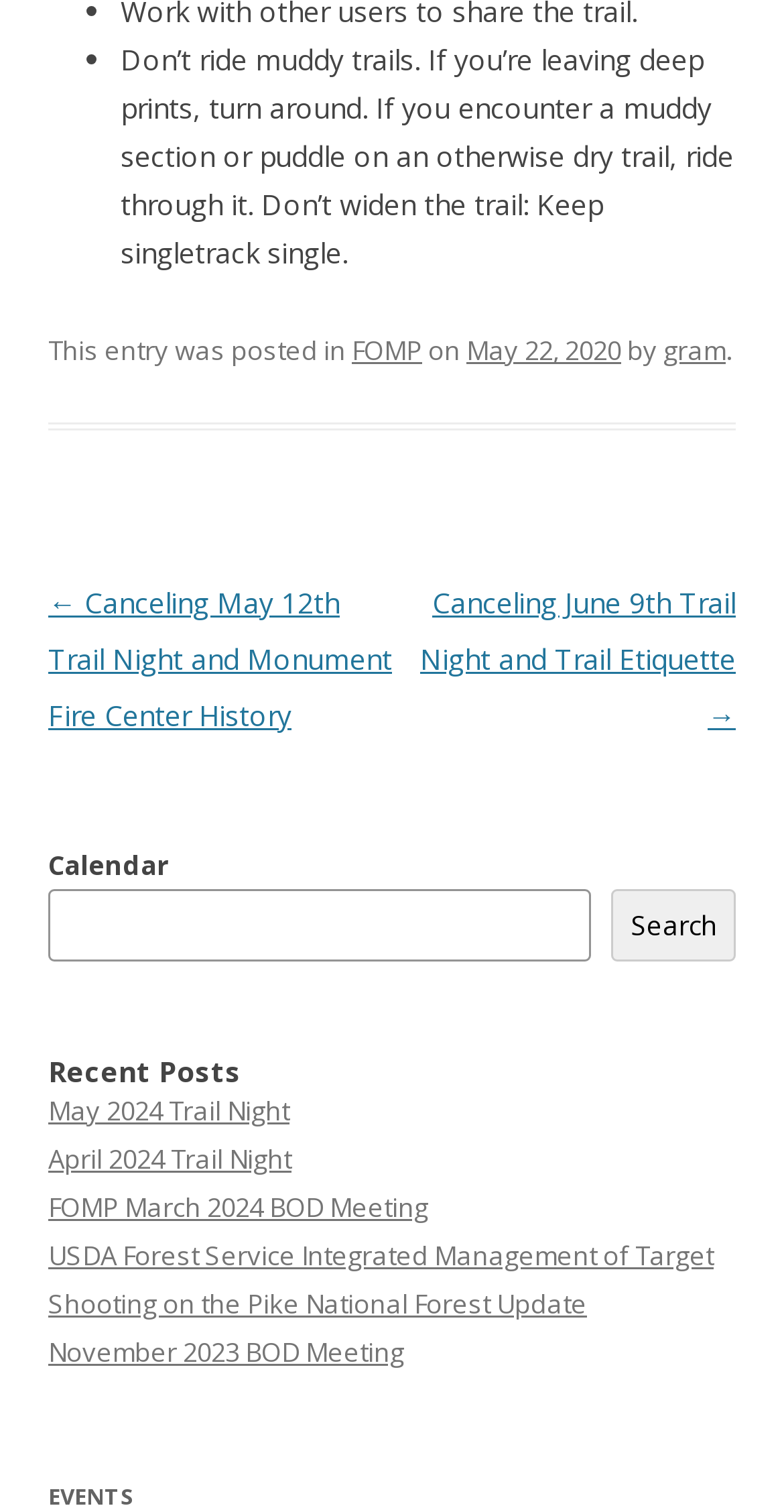What is the first instruction for trail riders?
Please provide a single word or phrase based on the screenshot.

Don’t ride muddy trails.